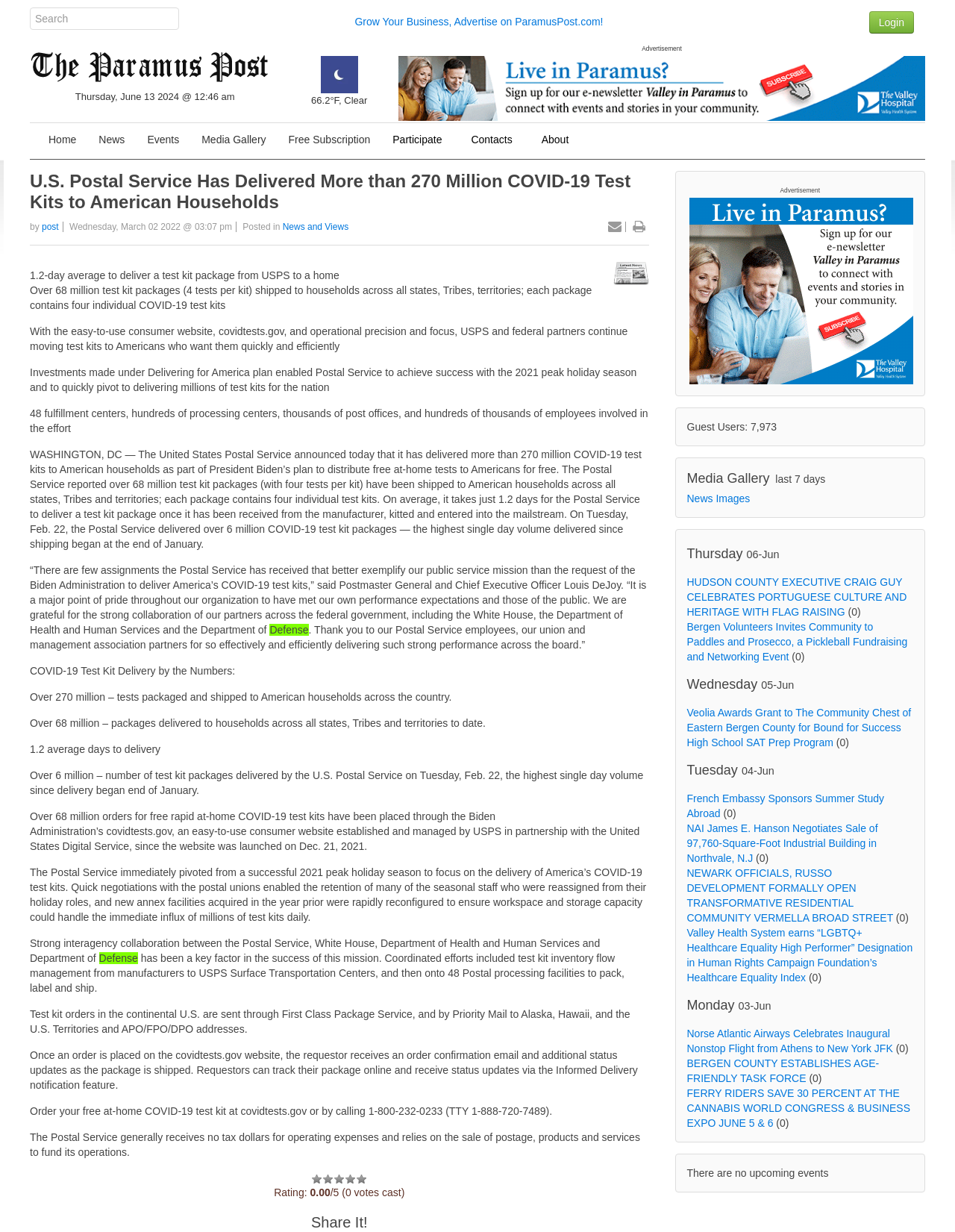Please answer the following query using a single word or phrase: 
How many million COVID-19 test kits have been delivered to American households?

270 million